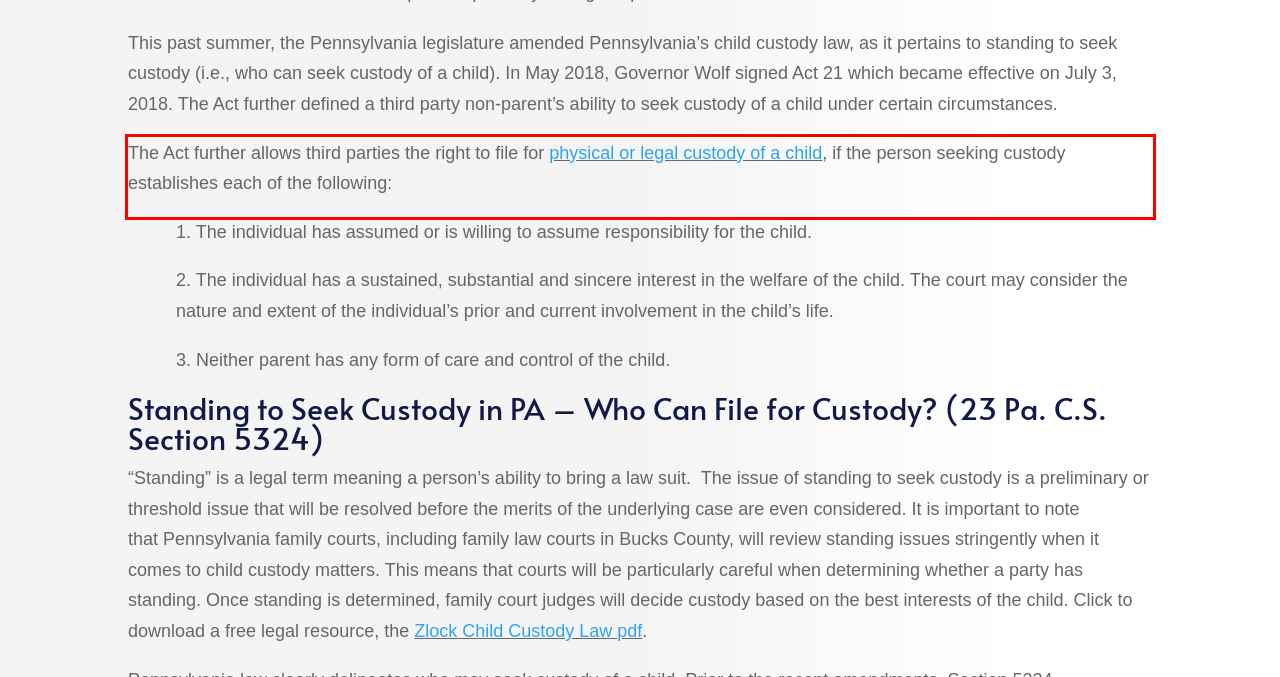Analyze the webpage screenshot and use OCR to recognize the text content in the red bounding box.

The Act further allows third parties the right to file for physical or legal custody of a child, if the person seeking custody establishes each of the following: